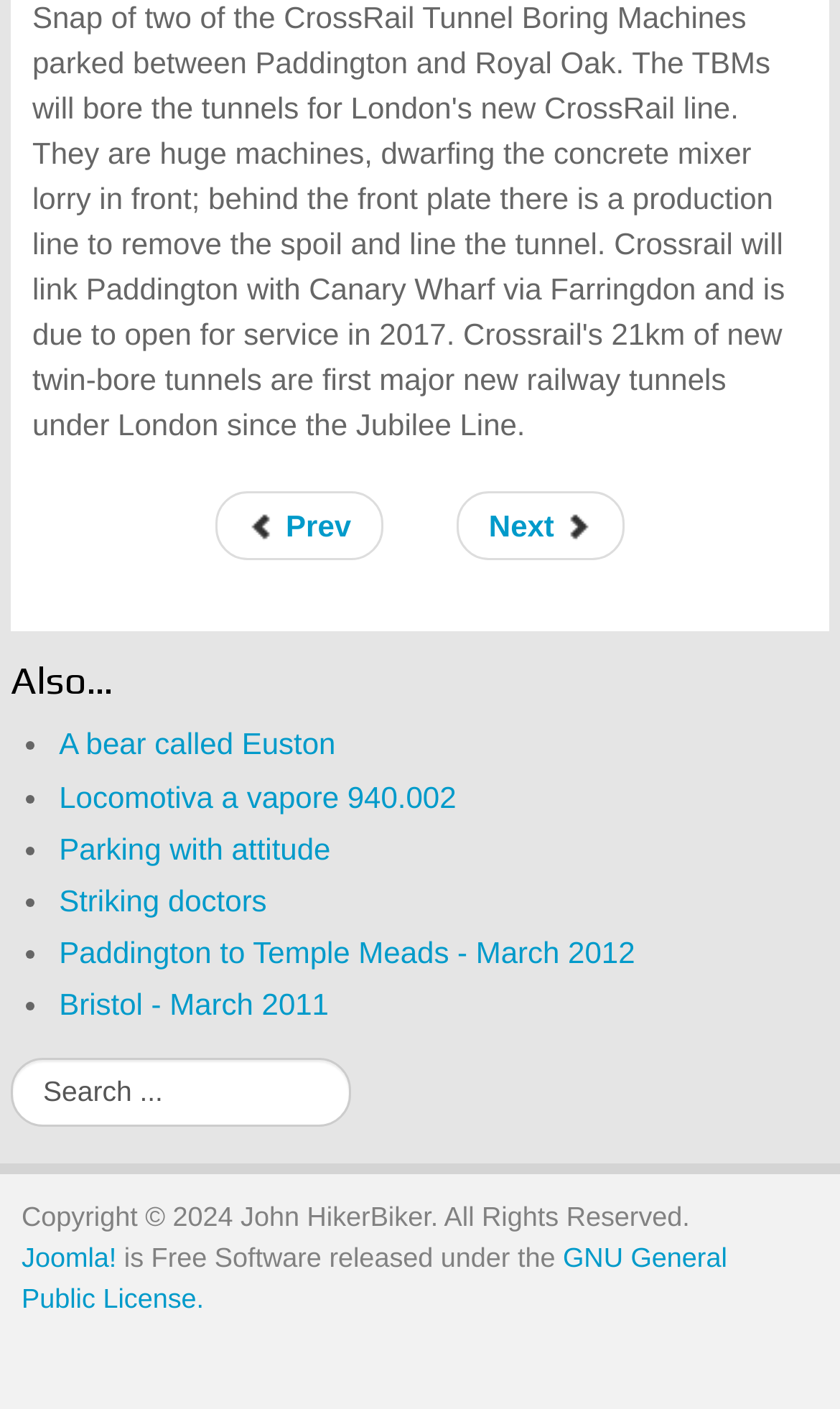Please reply to the following question with a single word or a short phrase:
What is the copyright information?

Copyright 2024 John HikerBiker